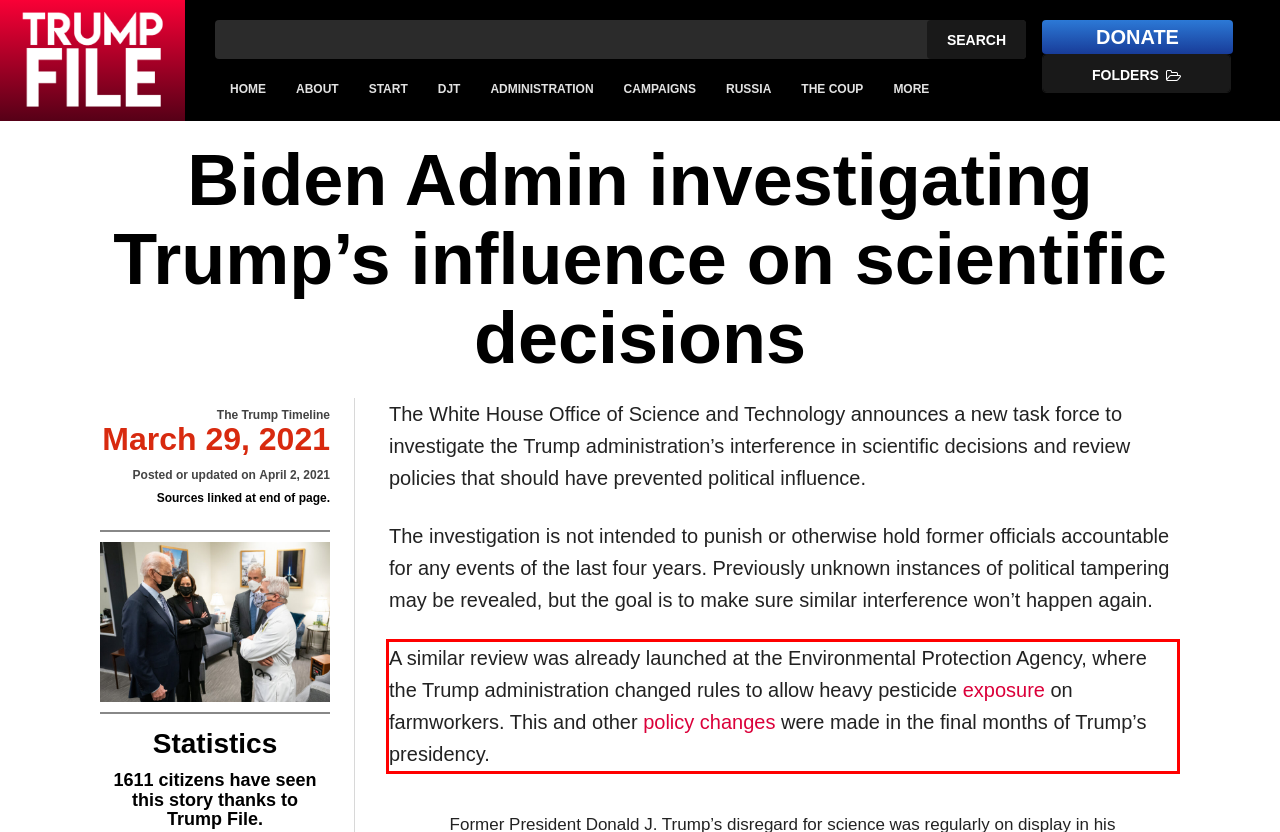You have a screenshot of a webpage where a UI element is enclosed in a red rectangle. Perform OCR to capture the text inside this red rectangle.

A similar review was already launched at the Environmental Protection Agency, where the Trump administration changed rules to allow heavy pesticide exposure on farmworkers. This and other policy changes were made in the final months of Trump’s presidency.